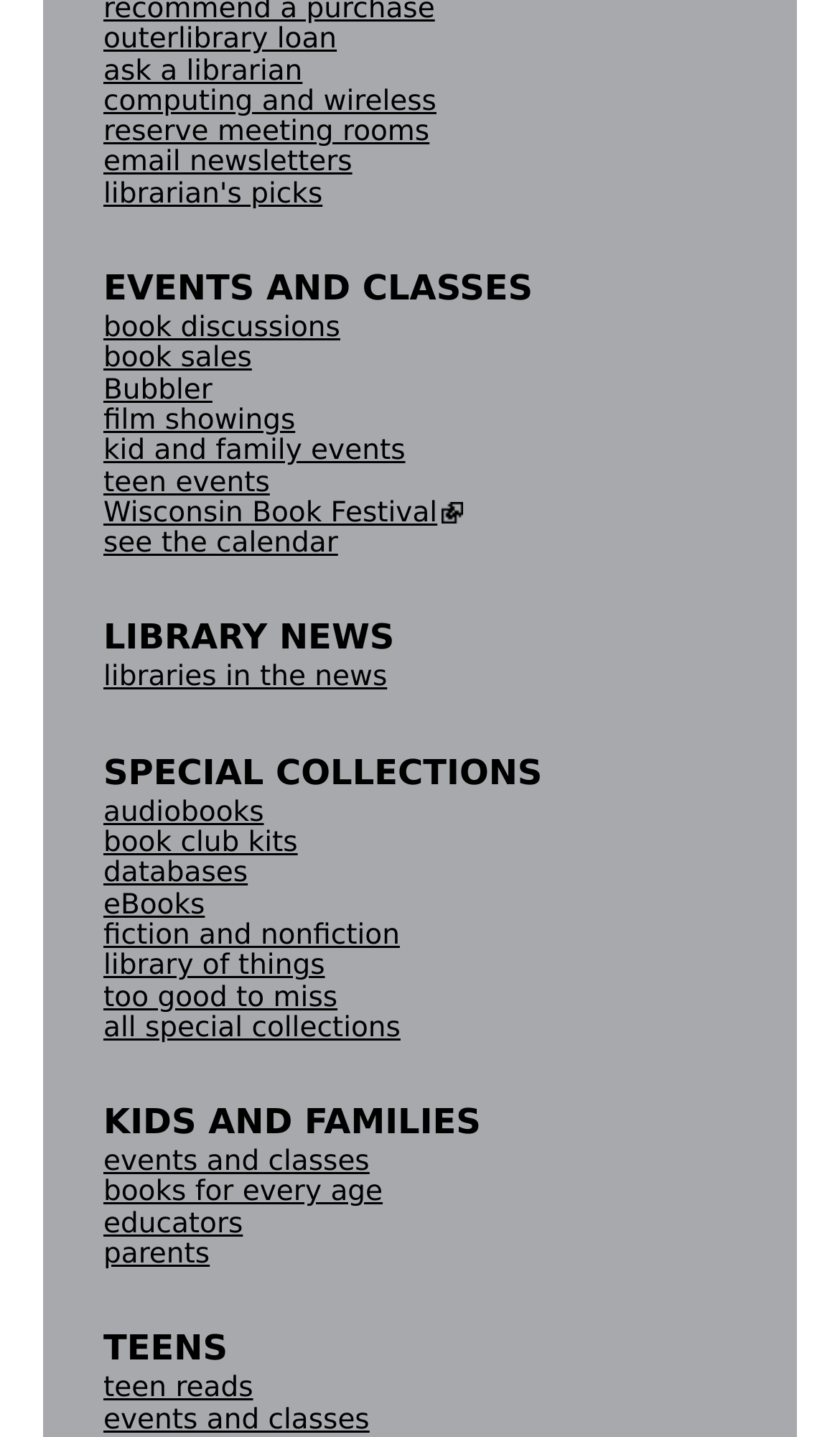What is the purpose of the 'Reserve Meeting Rooms' link?
Analyze the image and deliver a detailed answer to the question.

The 'Reserve Meeting Rooms' link is likely used to book or reserve meeting rooms at the library, allowing users to plan and schedule events or gatherings.